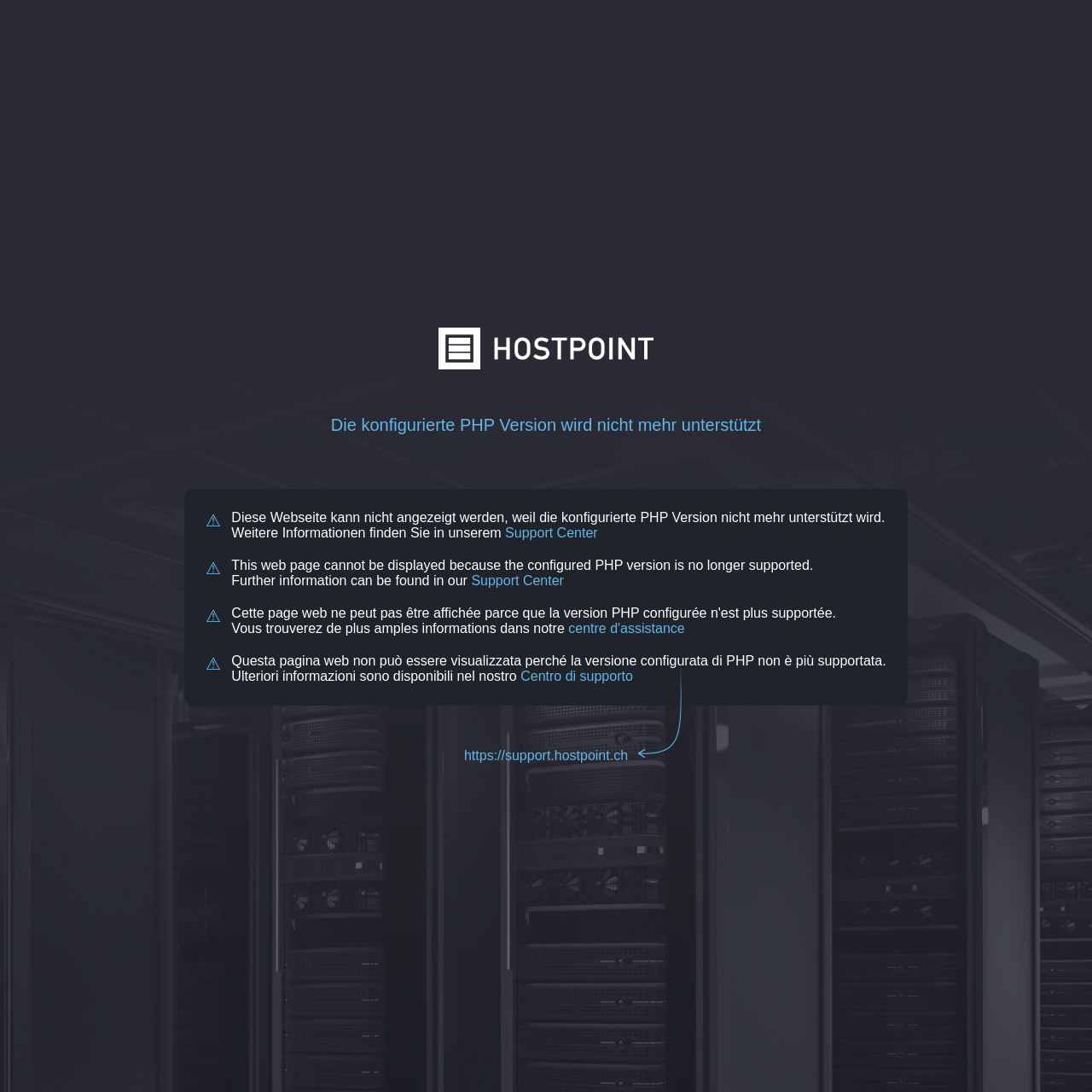How many languages are supported by the support resource? Observe the screenshot and provide a one-word or short phrase answer.

4